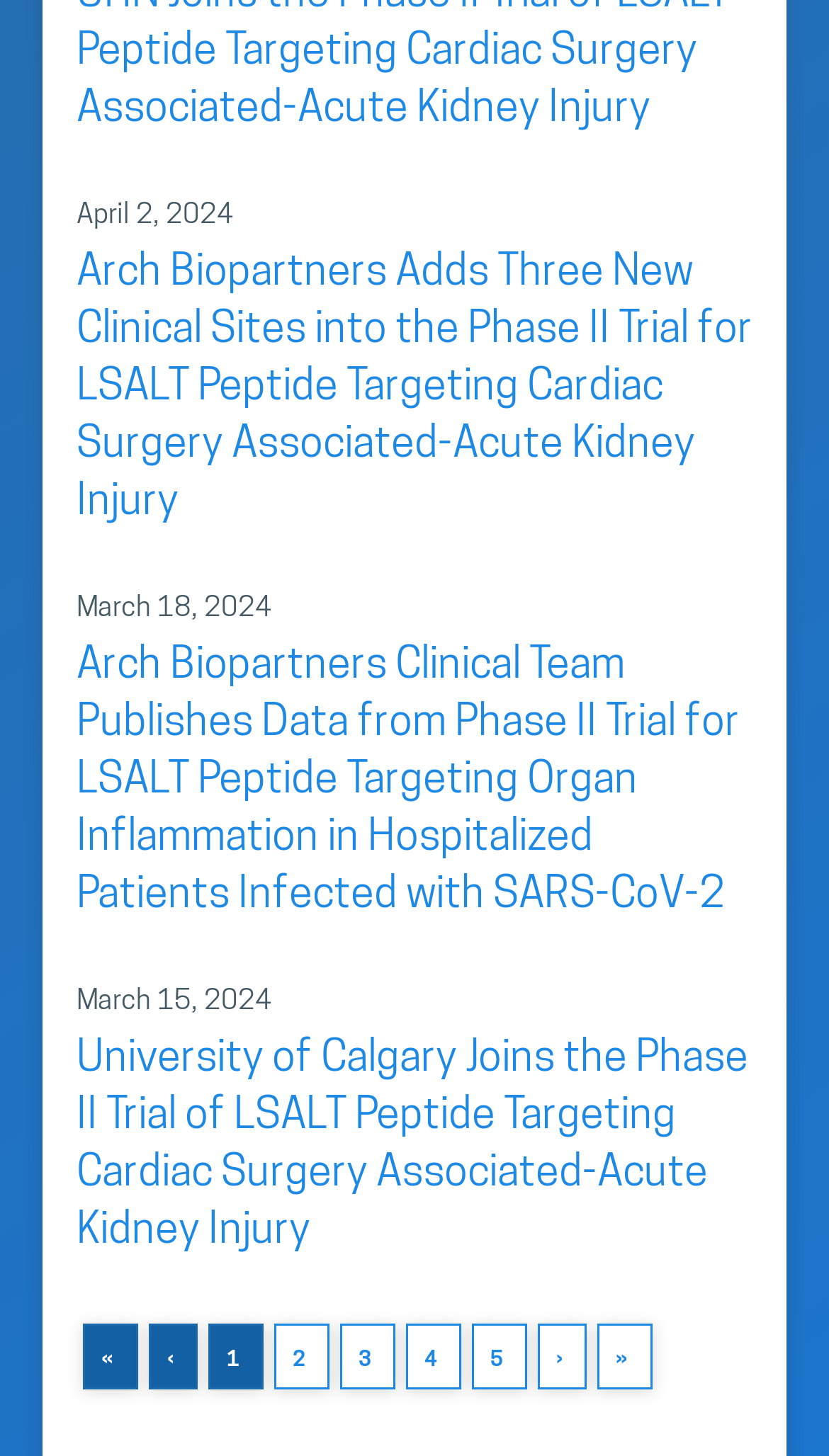Using the information shown in the image, answer the question with as much detail as possible: How many clinical sites were added to the Phase II trial?

The first news article mentions that 'Arch Biopartners Adds Three New Clinical Sites into the Phase II Trial for LSALT Peptide Targeting Cardiac Surgery Associated-Acute Kidney Injury', indicating that three clinical sites were added to the trial.